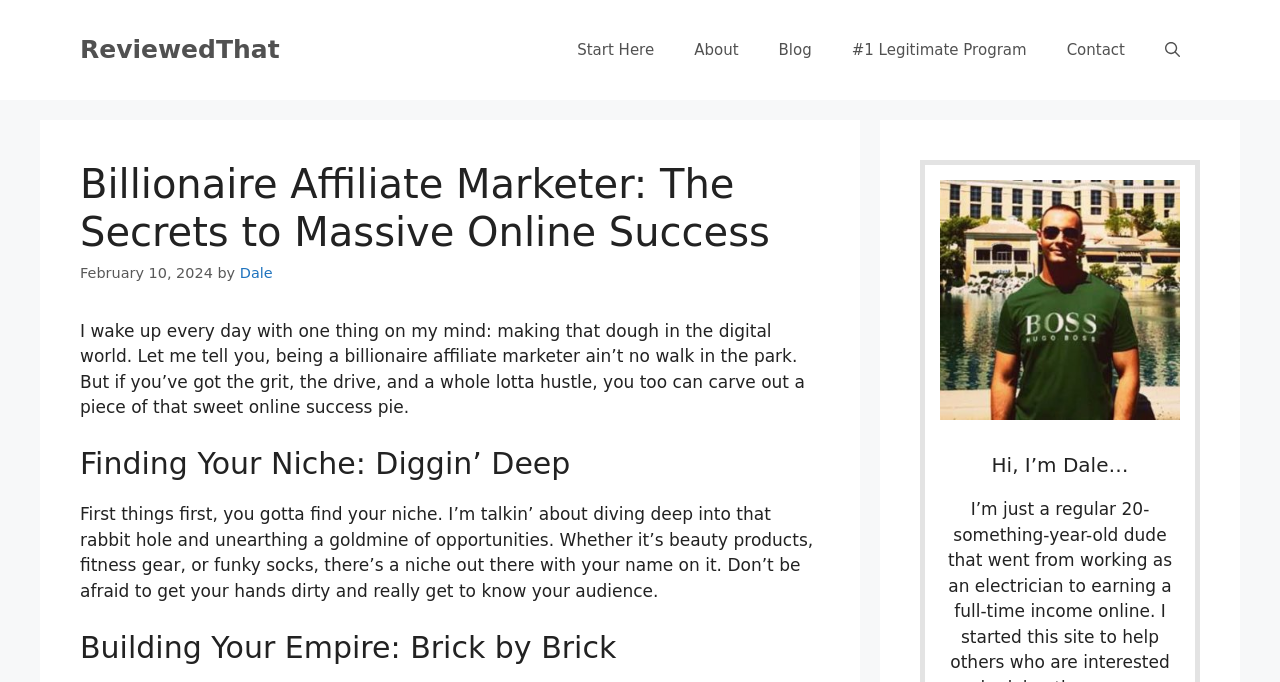Indicate the bounding box coordinates of the clickable region to achieve the following instruction: "Read the article by Dale."

[0.187, 0.389, 0.213, 0.412]